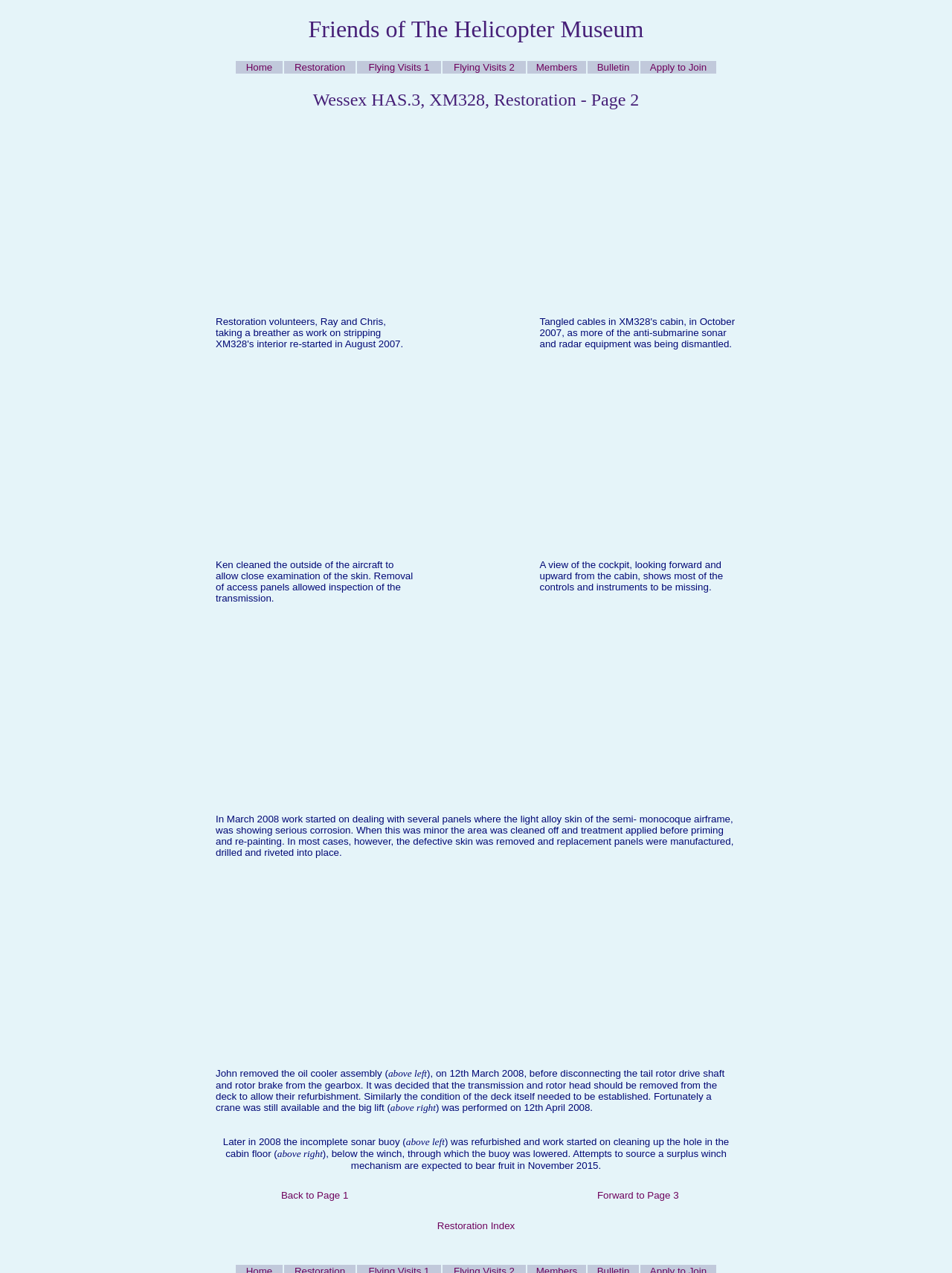What is the type of aircraft being restored?
Please give a detailed and elaborate answer to the question.

I found this answer by looking at the title 'Wessex HAS.3, XM328, Restoration - Page 2' which indicates that the webpage is about the restoration of a Wessex HAS.3 aircraft with the serial number XM328.